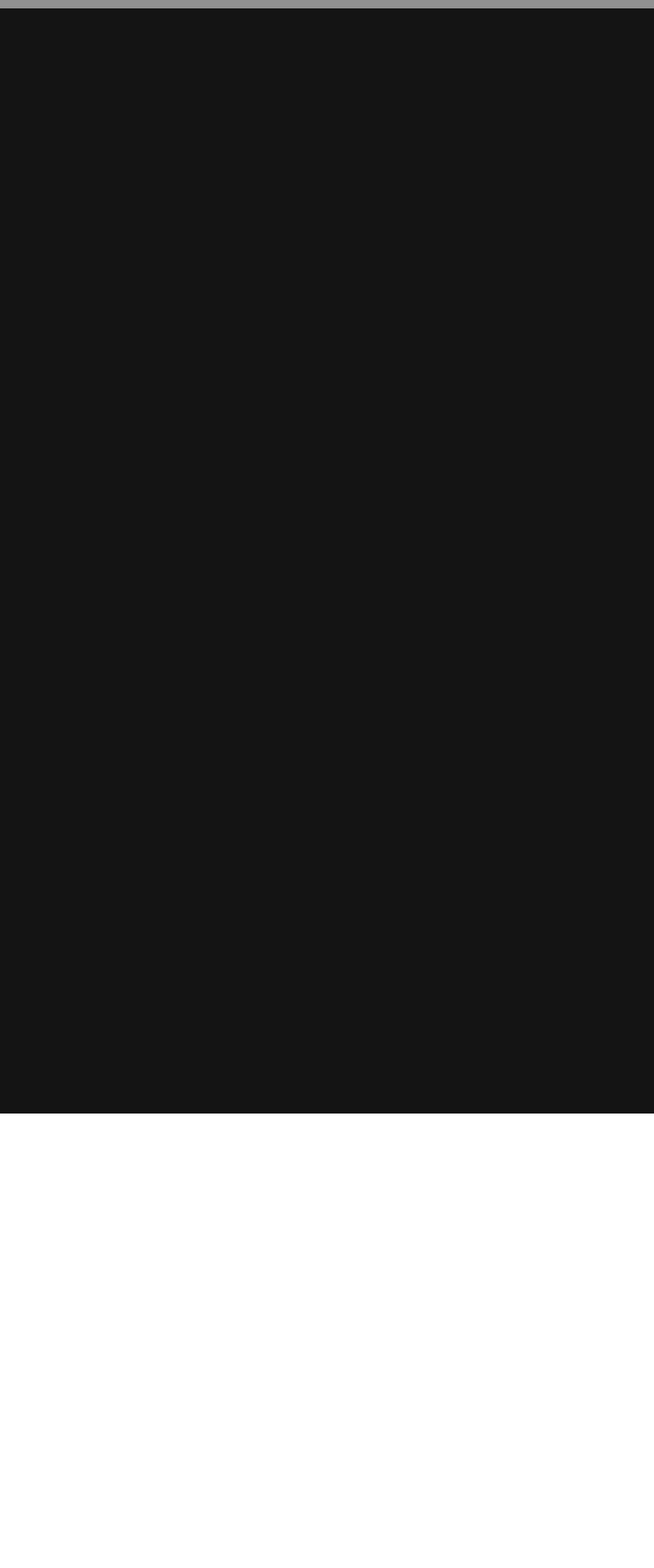Determine the bounding box for the HTML element described here: "0". The coordinates should be given as [left, top, right, bottom] with each number being a float between 0 and 1.

[0.643, 0.026, 0.71, 0.045]